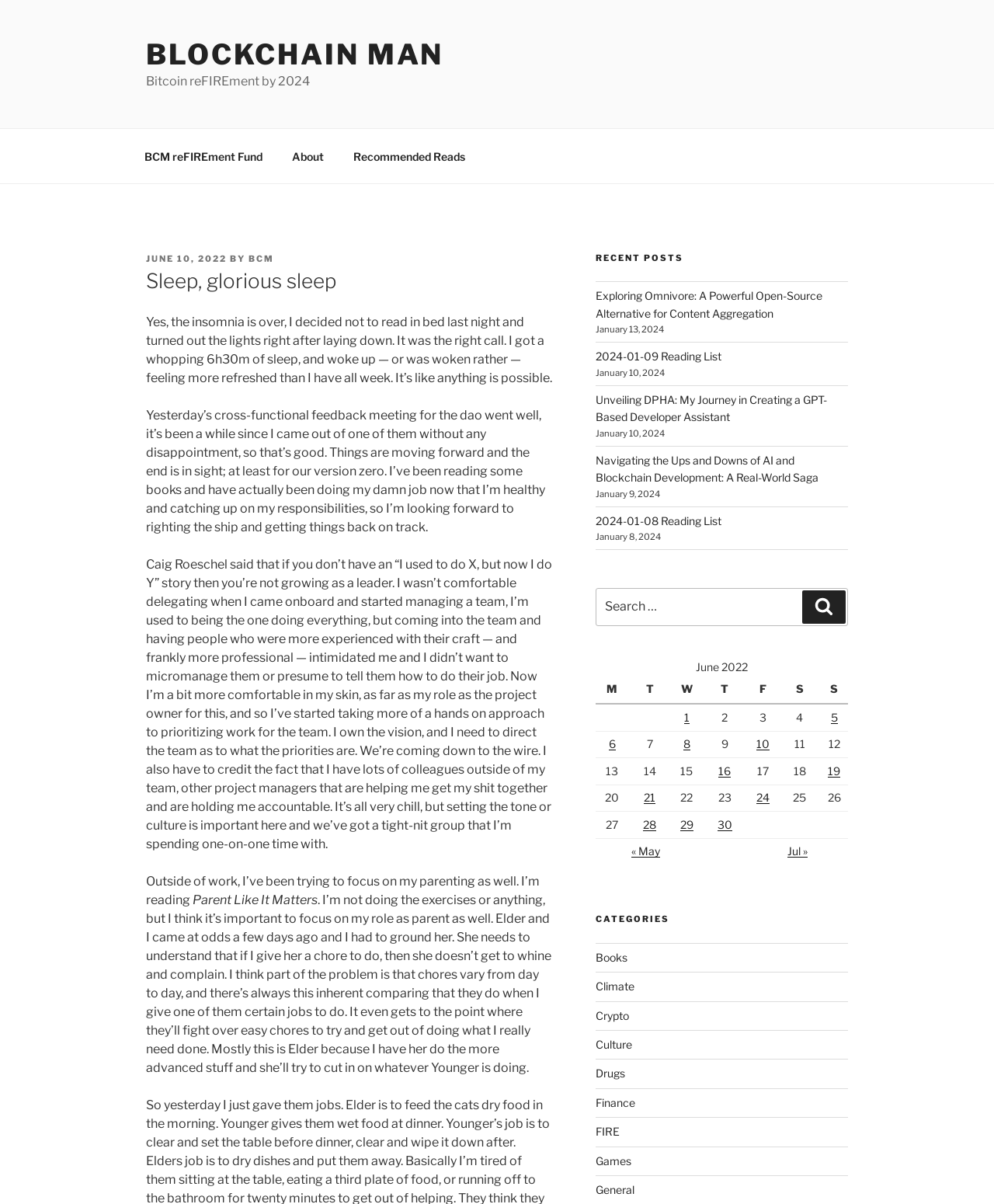Describe all significant elements and features of the webpage.

The webpage is a blog post titled "Sleep, glorious sleep" by Blockchain Man. At the top, there is a navigation menu with links to "BCM reFIREment Fund", "About", and "Recommended Reads". Below the navigation menu, there is a header section with the title of the blog post, the date "JUNE 10, 2022", and the author's name "BCM".

The main content of the blog post is a personal reflection on the author's experience with insomnia and how they overcame it by not reading in bed and getting a good night's sleep. The text is divided into several paragraphs, with the author sharing their thoughts on their job, parenting, and personal growth.

On the right side of the page, there is a section titled "RECENT POSTS" with links to several other blog posts, including "Exploring Omnivore: A Powerful Open-Source Alternative for Content Aggregation", "2024-01-09 Reading List", and "Unveiling DPHA: My Journey in Creating a GPT-Based Developer Assistant". Each link is accompanied by a date, ranging from January 13, 2024, to January 8, 2024.

Below the "RECENT POSTS" section, there is a search bar with a button labeled "Search". Next to the search bar, there is a table with a calendar for June 2022, showing the number of posts published on each day of the month. The table has links to specific blog posts published on certain days.

Overall, the webpage has a clean and simple layout, with a focus on the blog post content and easy navigation to other related posts.